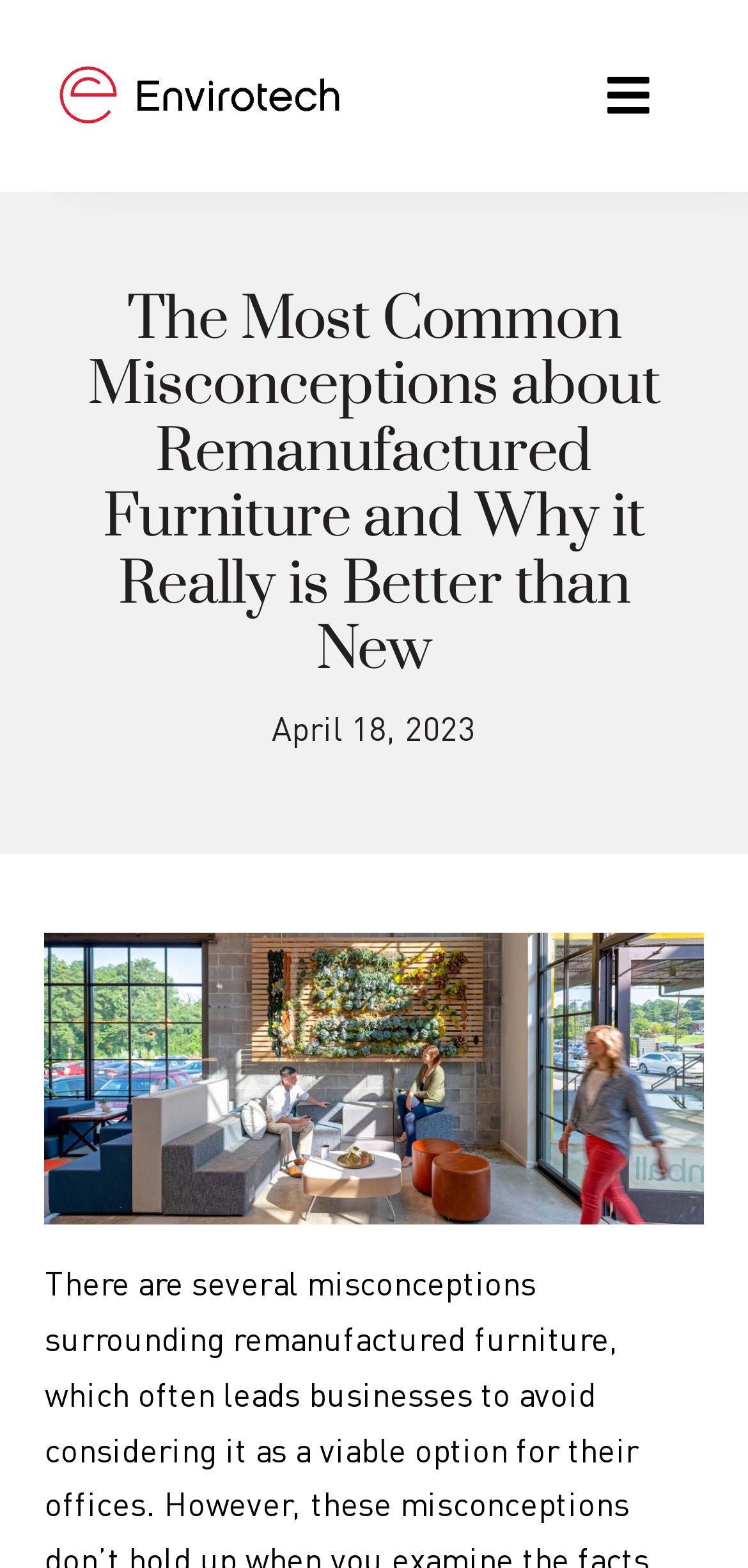Refer to the image and offer a detailed explanation in response to the question: What is the date mentioned on the webpage?

The date 'April 18, 2023' is mentioned on the webpage, which is likely the publication date of the article or blog post.